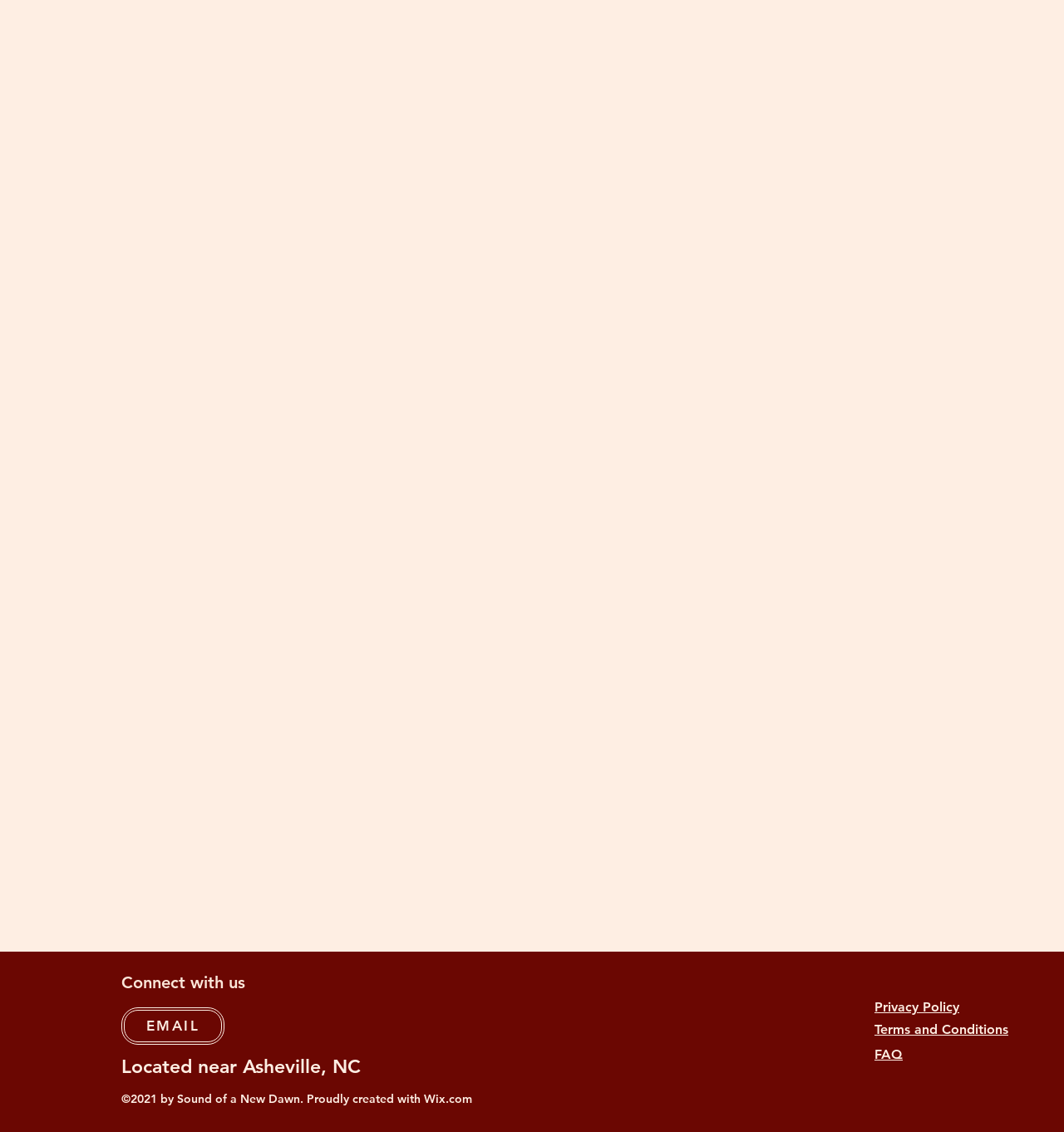Provide the bounding box coordinates for the UI element described in this sentence: "aria-label="Facebook"". The coordinates should be four float values between 0 and 1, i.e., [left, top, right, bottom].

[0.245, 0.892, 0.275, 0.921]